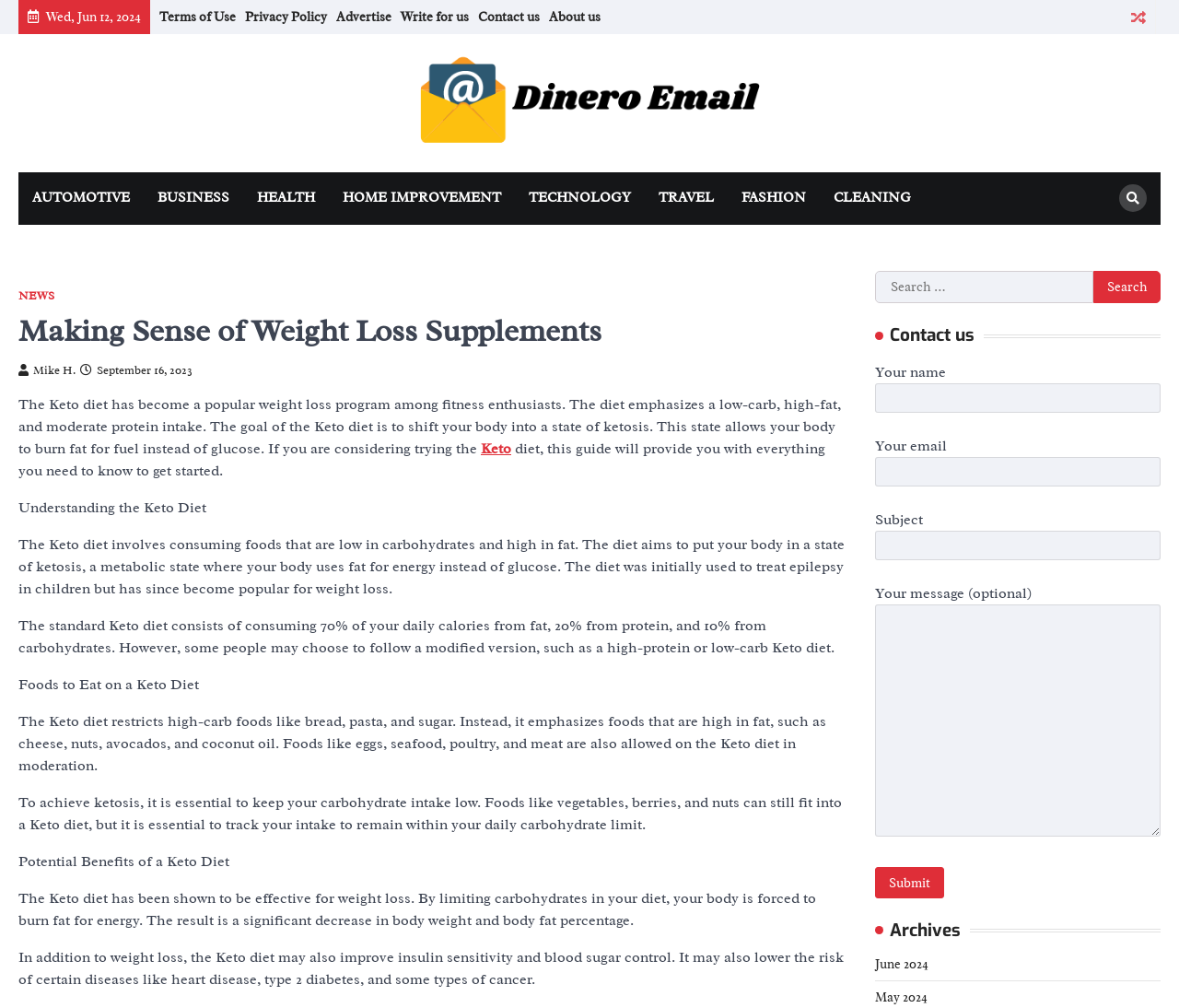Provide the bounding box coordinates in the format (top-left x, top-left y, bottom-right x, bottom-right y). All values are floating point numbers between 0 and 1. Determine the bounding box coordinate of the UI element described as: alt="Dinero Email"

[0.352, 0.052, 0.648, 0.153]